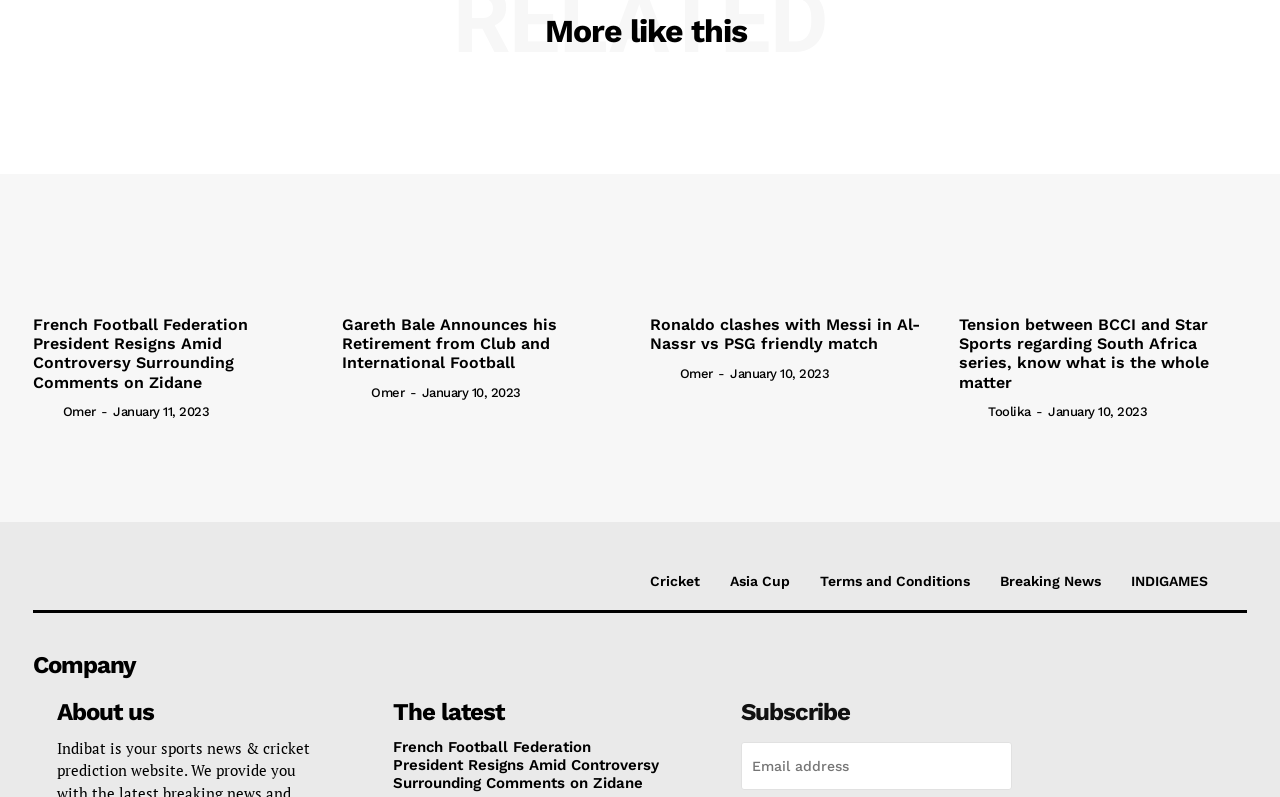What is the category of the link 'Cricket'?
Examine the screenshot and reply with a single word or phrase.

Sports